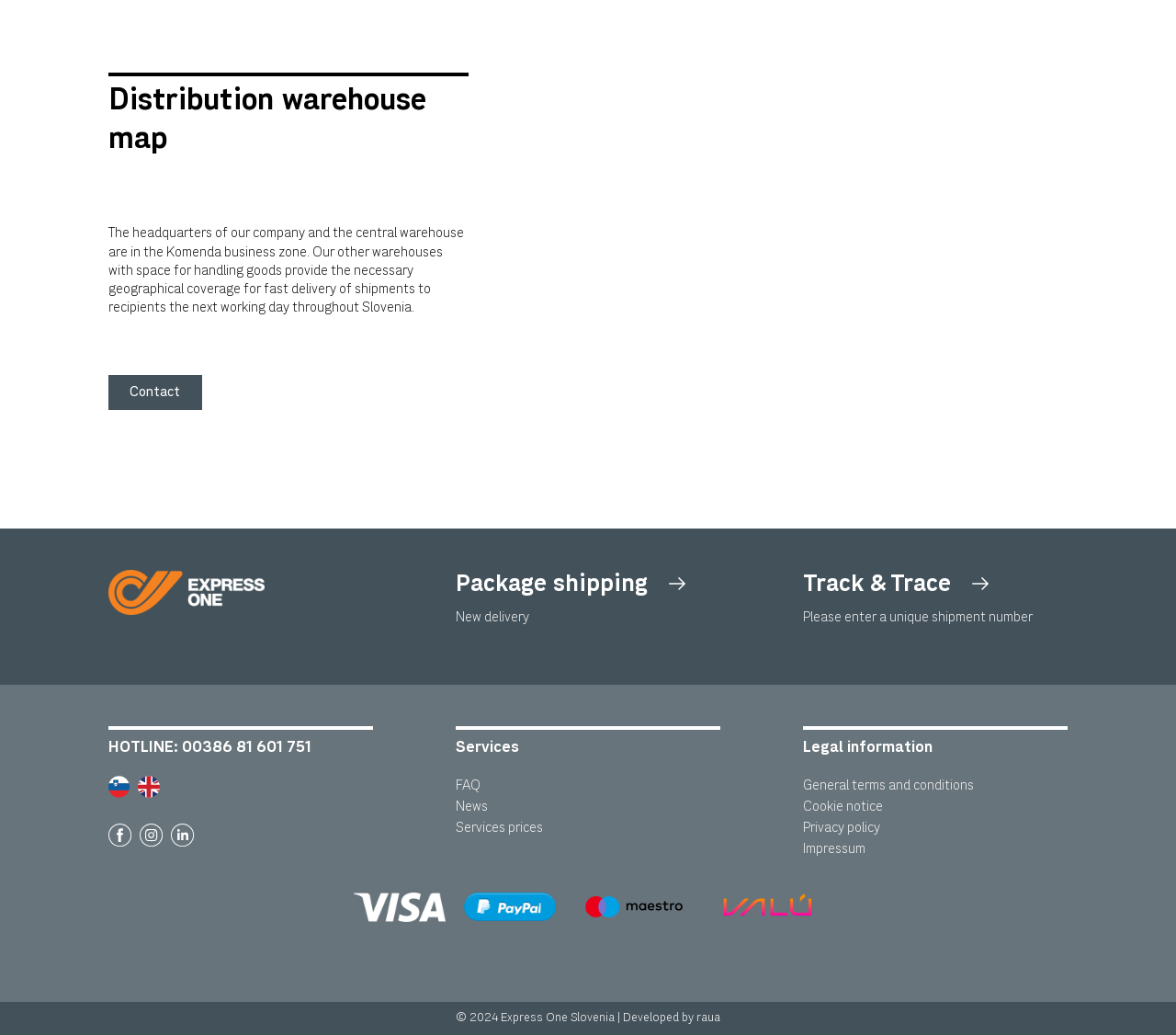Provide the bounding box coordinates of the HTML element this sentence describes: "parent_node: Package shipping".

[0.092, 0.551, 0.317, 0.6]